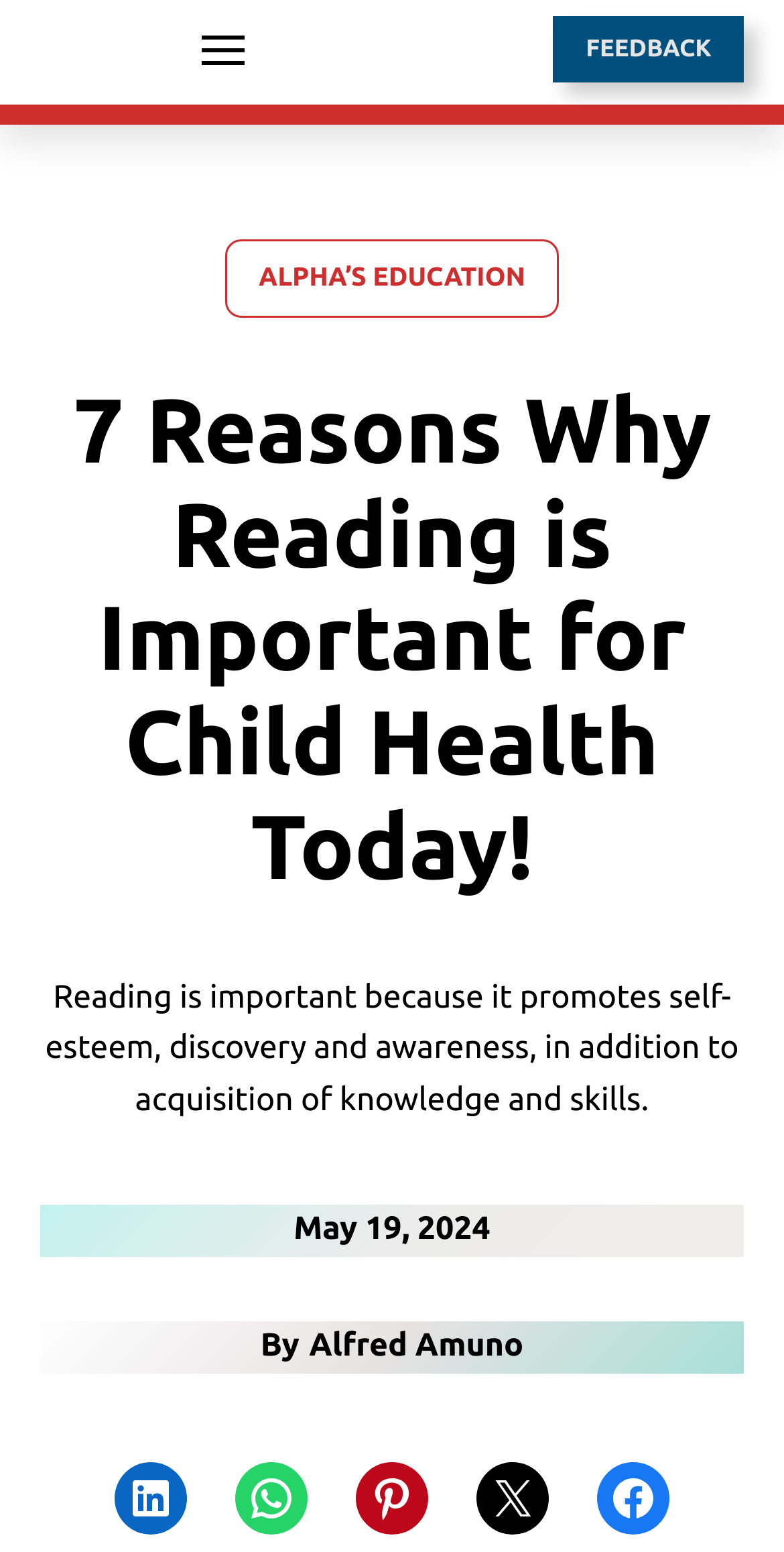Give a one-word or one-phrase response to the question: 
Who is the author of the article?

Alfred Amuno